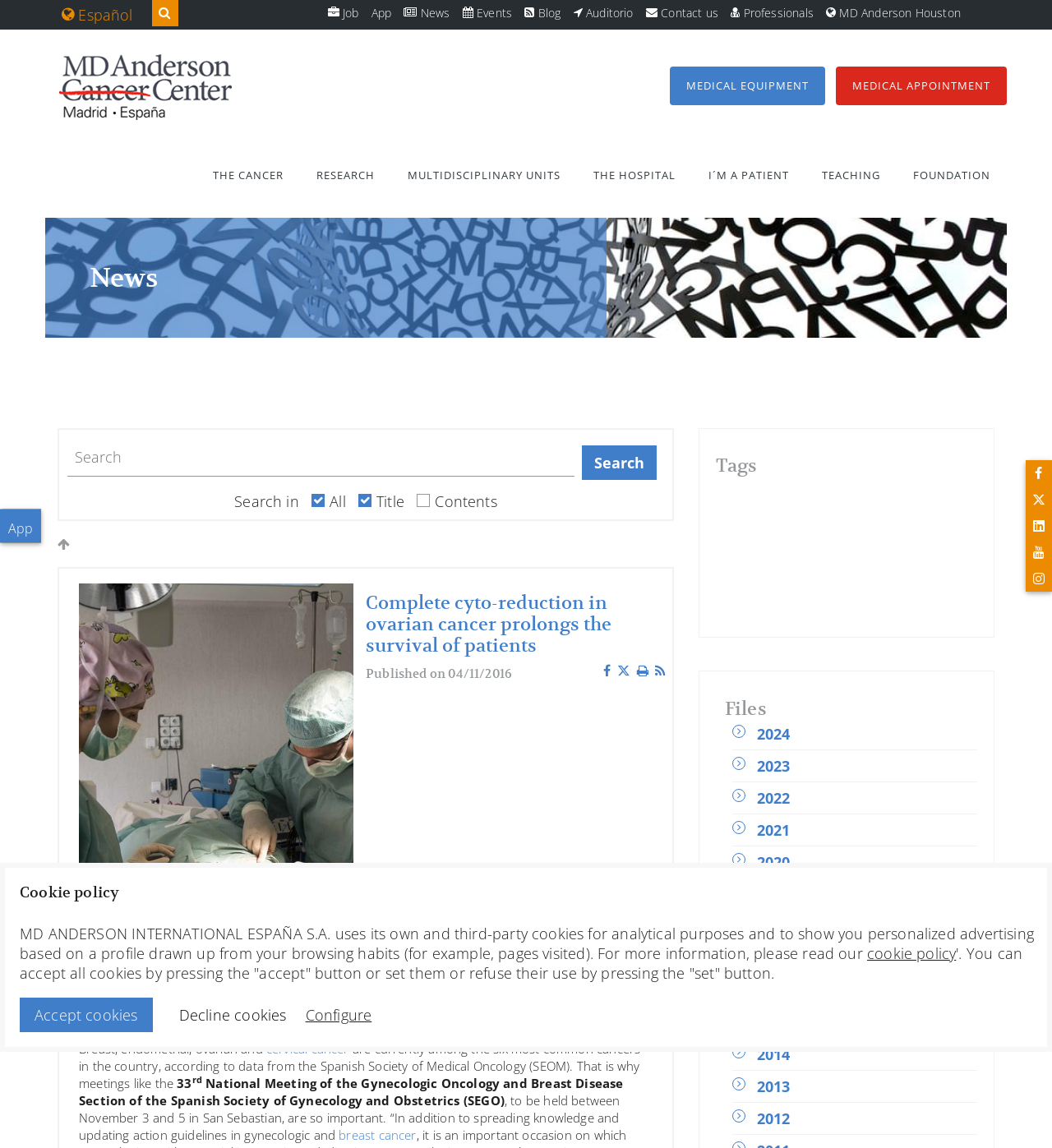Provide a single word or phrase answer to the question: 
What is the topic of the news article?

Ovarian cancer